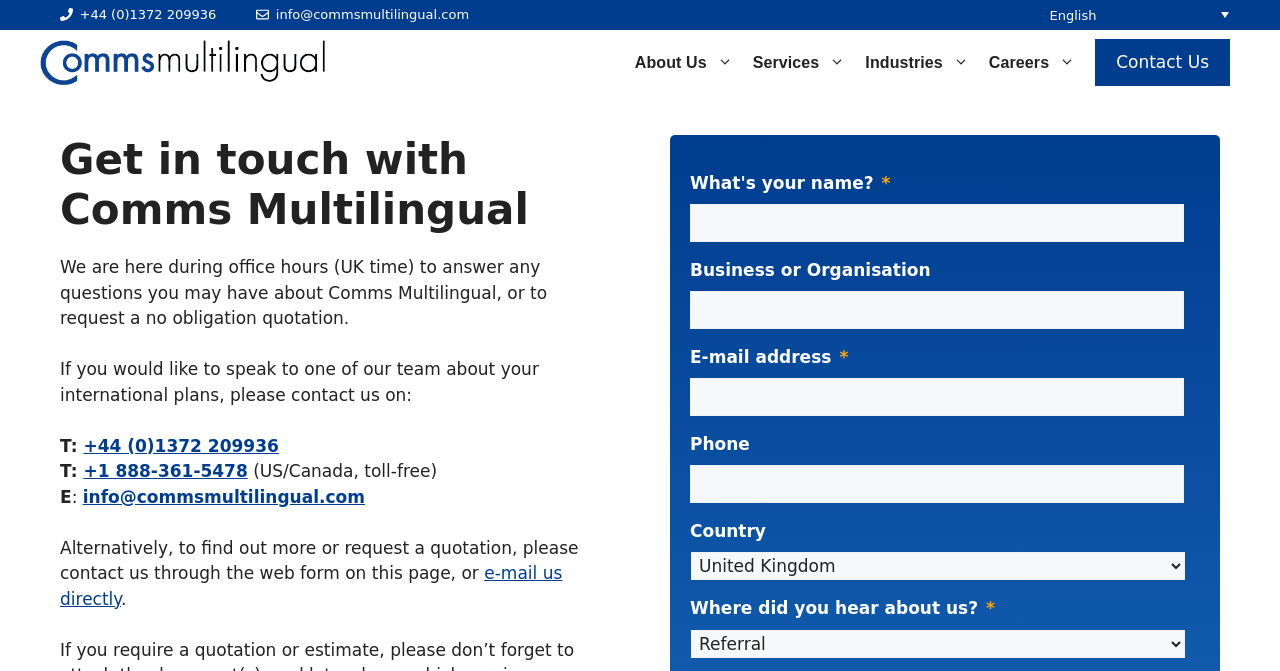Could you locate the bounding box coordinates for the section that should be clicked to accomplish this task: "Share this post on Facebook".

None